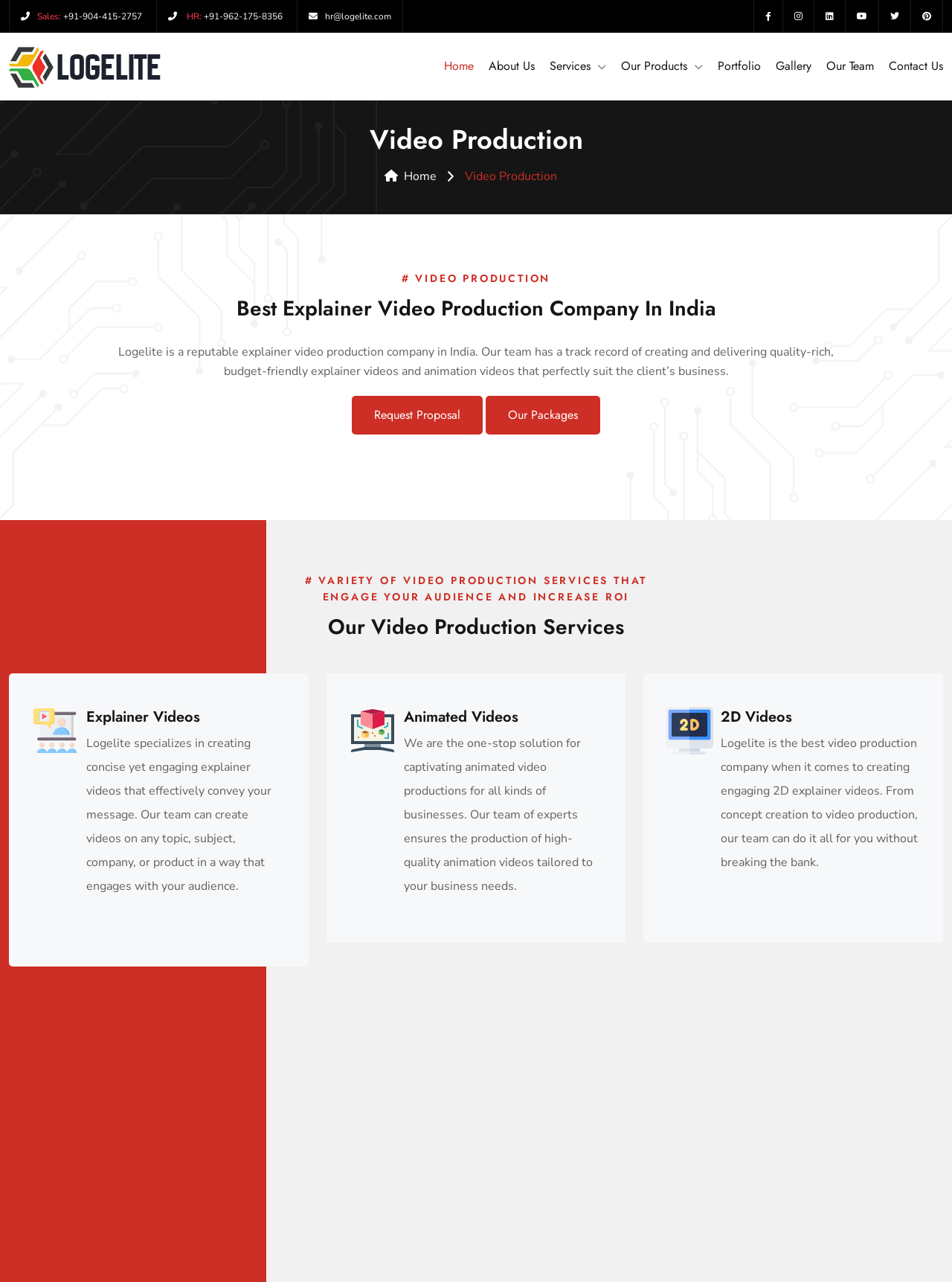Give a concise answer using one word or a phrase to the following question:
What type of company is Logelite?

Explainer video production company